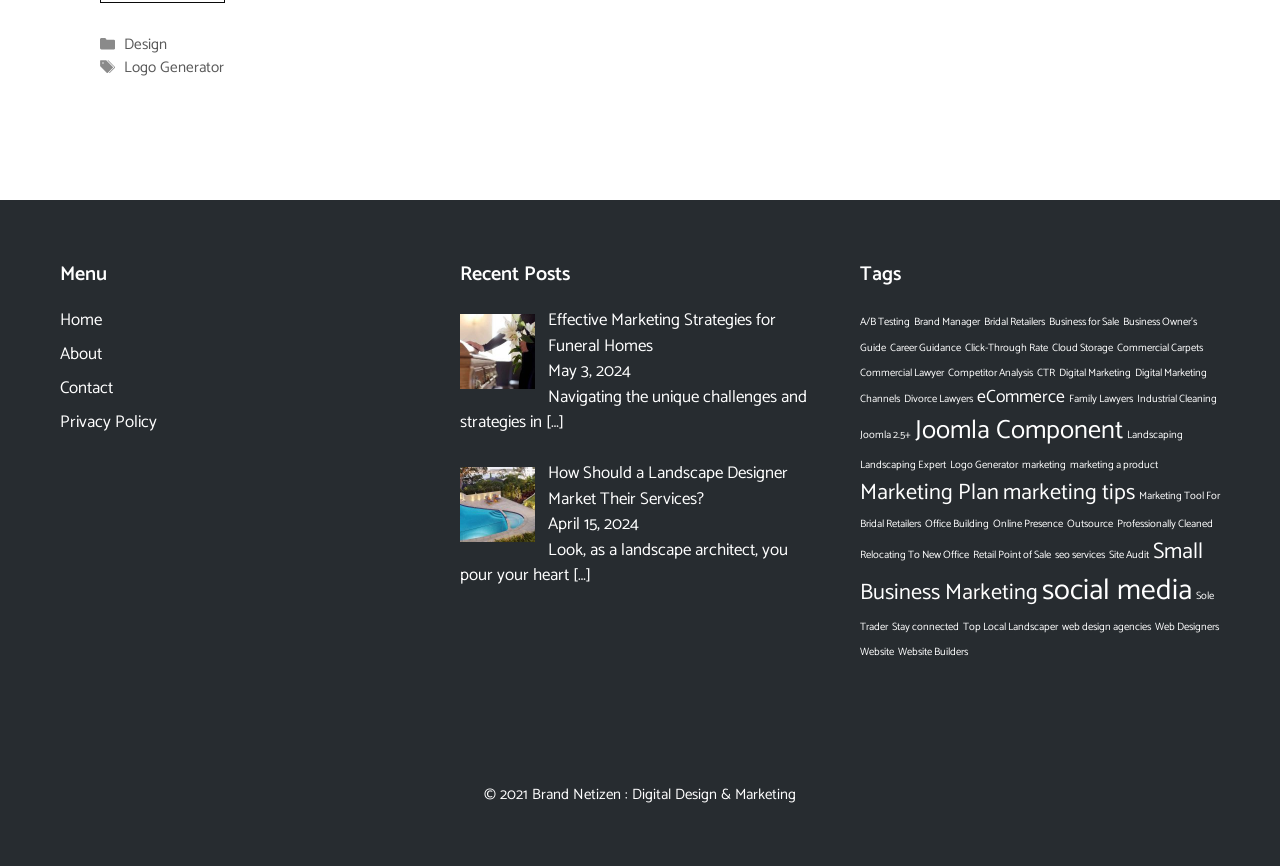Locate the bounding box coordinates of the clickable area to execute the instruction: "Navigate to the 'Logo Generator' page". Provide the coordinates as four float numbers between 0 and 1, represented as [left, top, right, bottom].

[0.097, 0.064, 0.175, 0.093]